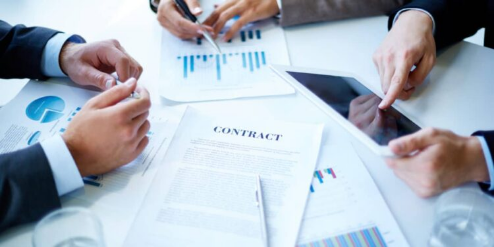What type of project is being discussed?
Provide a short answer using one word or a brief phrase based on the image.

IT private sector project